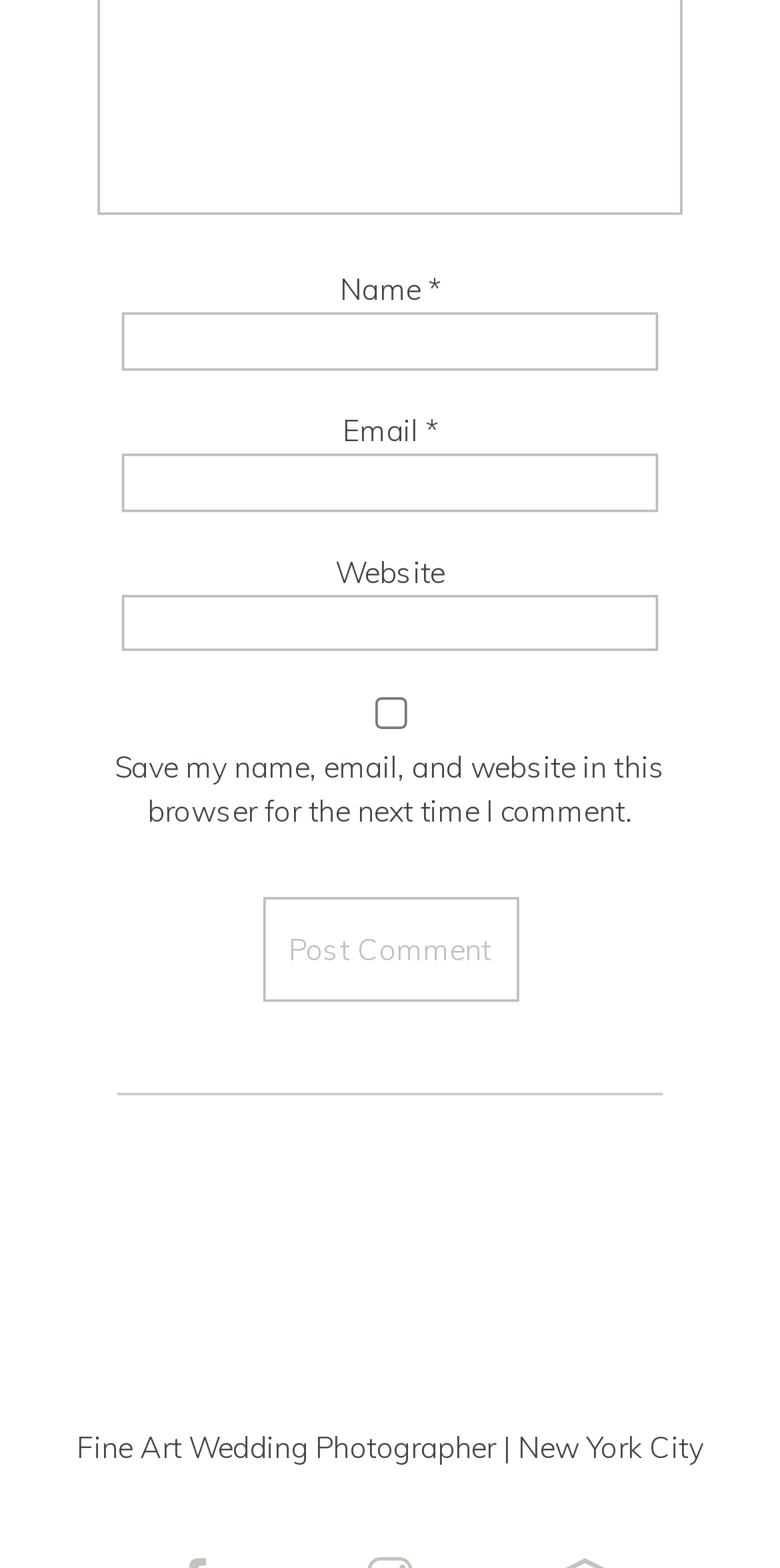Provide a brief response using a word or short phrase to this question:
What is the purpose of the checkbox?

Save comment info